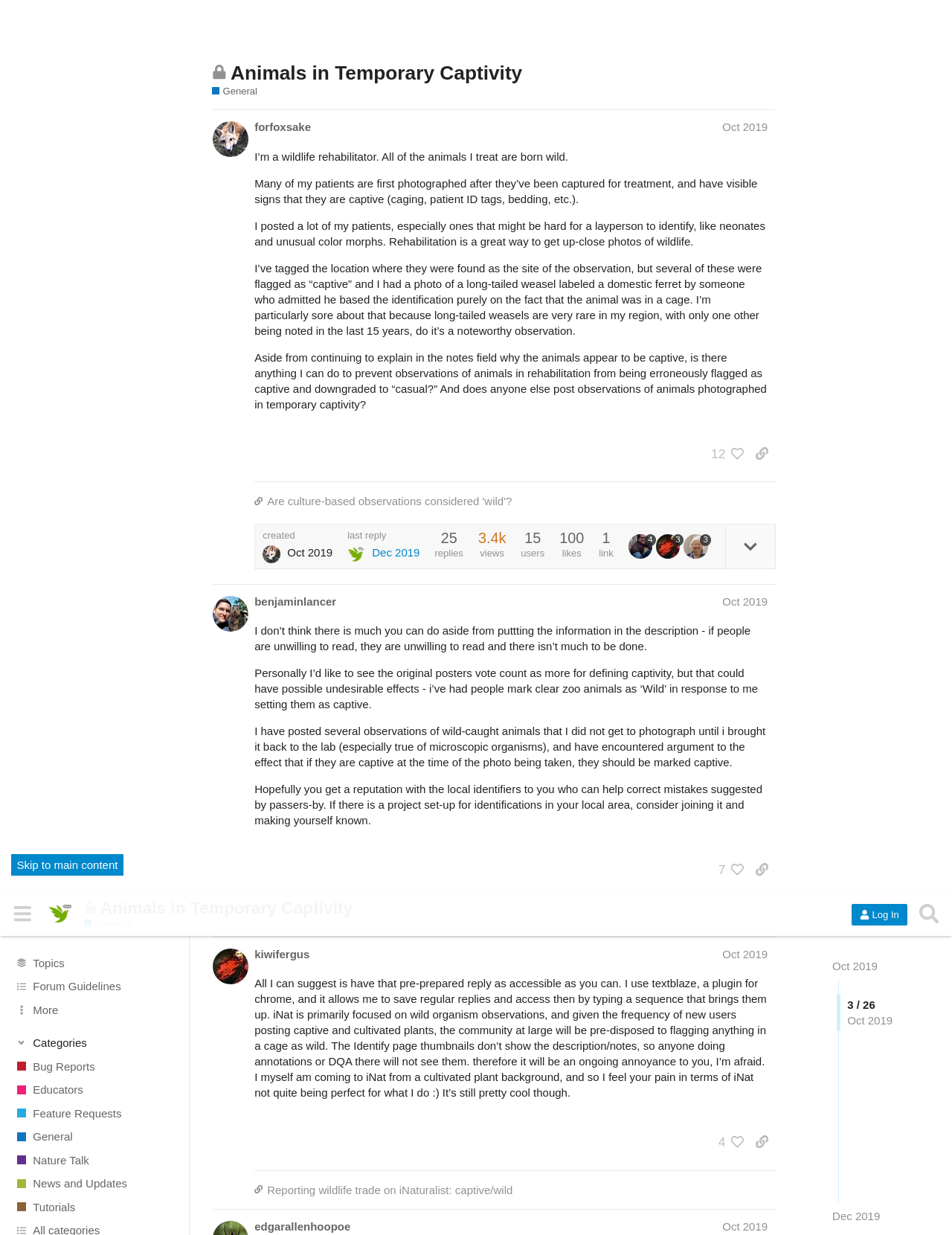Identify the bounding box coordinates of the part that should be clicked to carry out this instruction: "Click the 'More' button".

[0.0, 0.086, 0.199, 0.105]